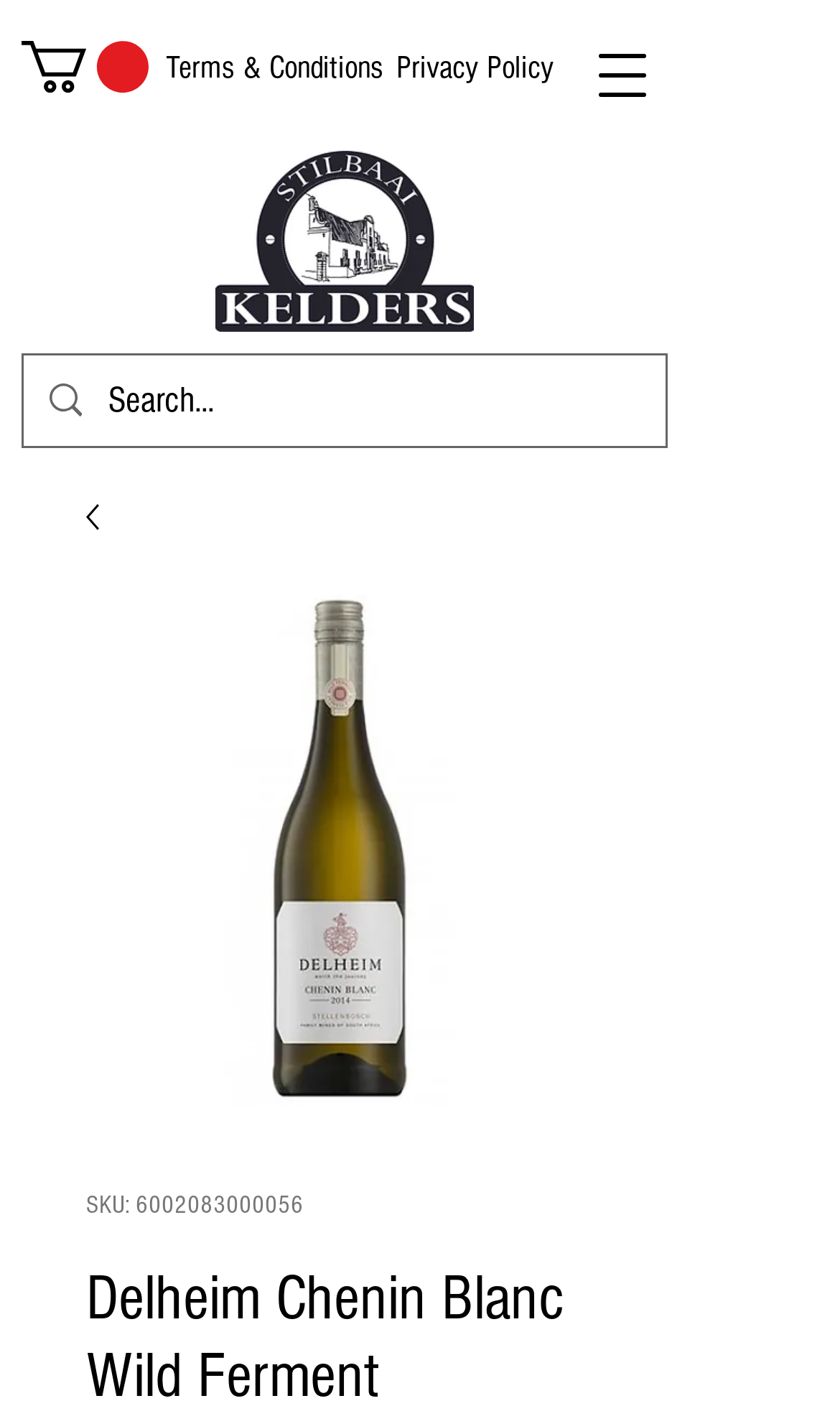Identify the title of the webpage and provide its text content.

Delheim Chenin Blanc Wild Ferment